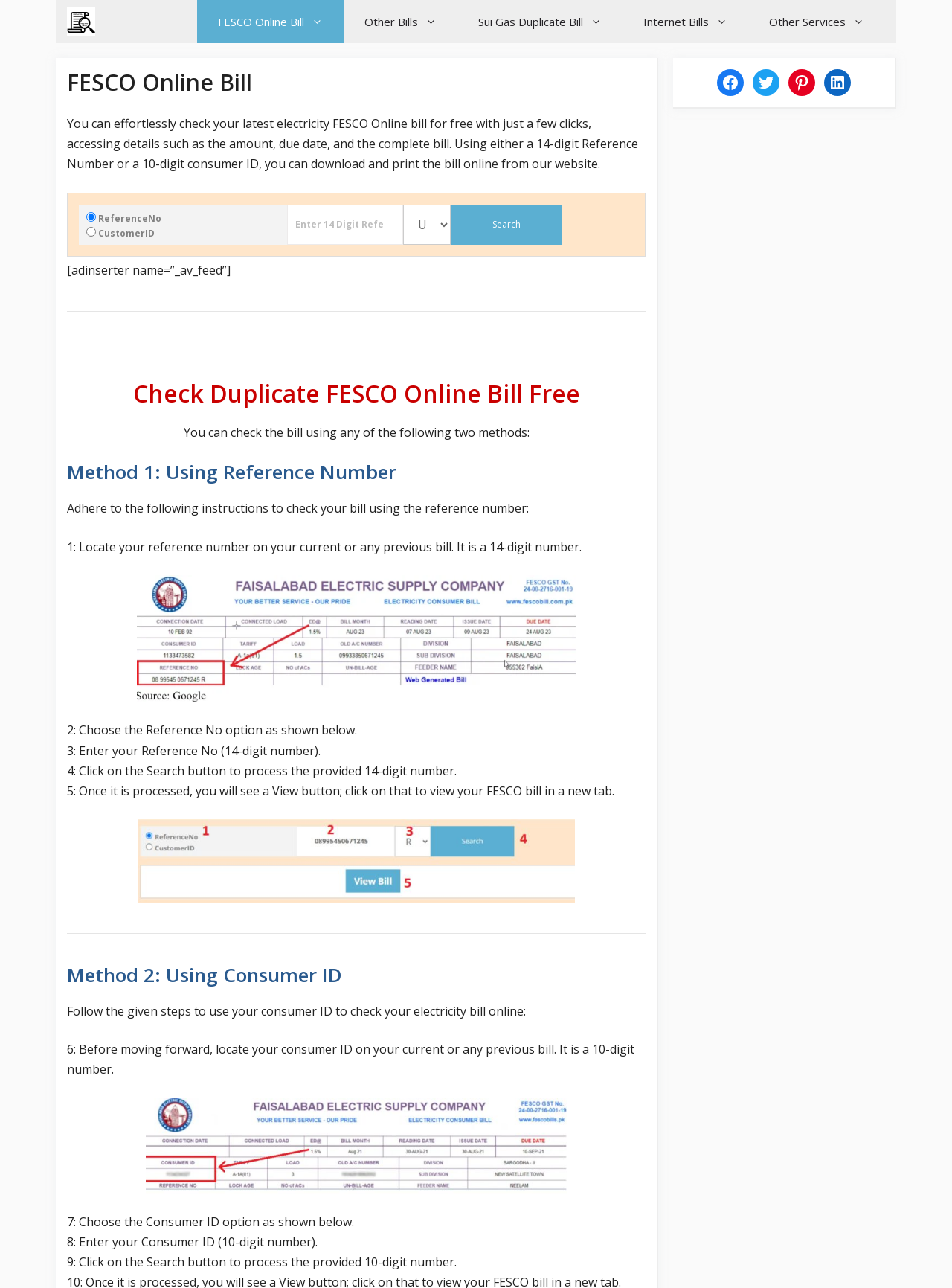Specify the bounding box coordinates of the area that needs to be clicked to achieve the following instruction: "Click the FESCO Online Bill link".

[0.07, 0.0, 0.1, 0.034]